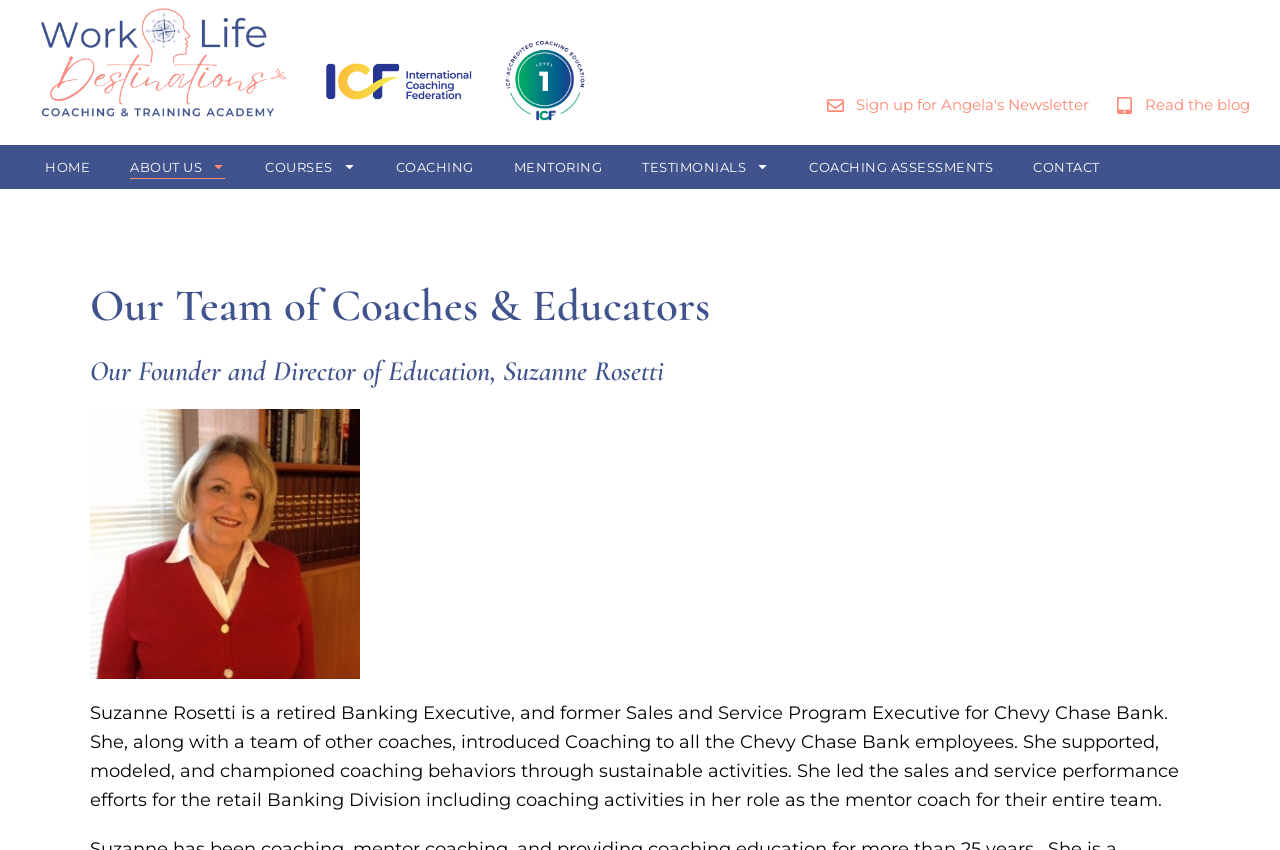What is the purpose of the link 'Sign up for Angela's Newsletter'?
Refer to the screenshot and answer in one word or phrase.

To sign up for a newsletter